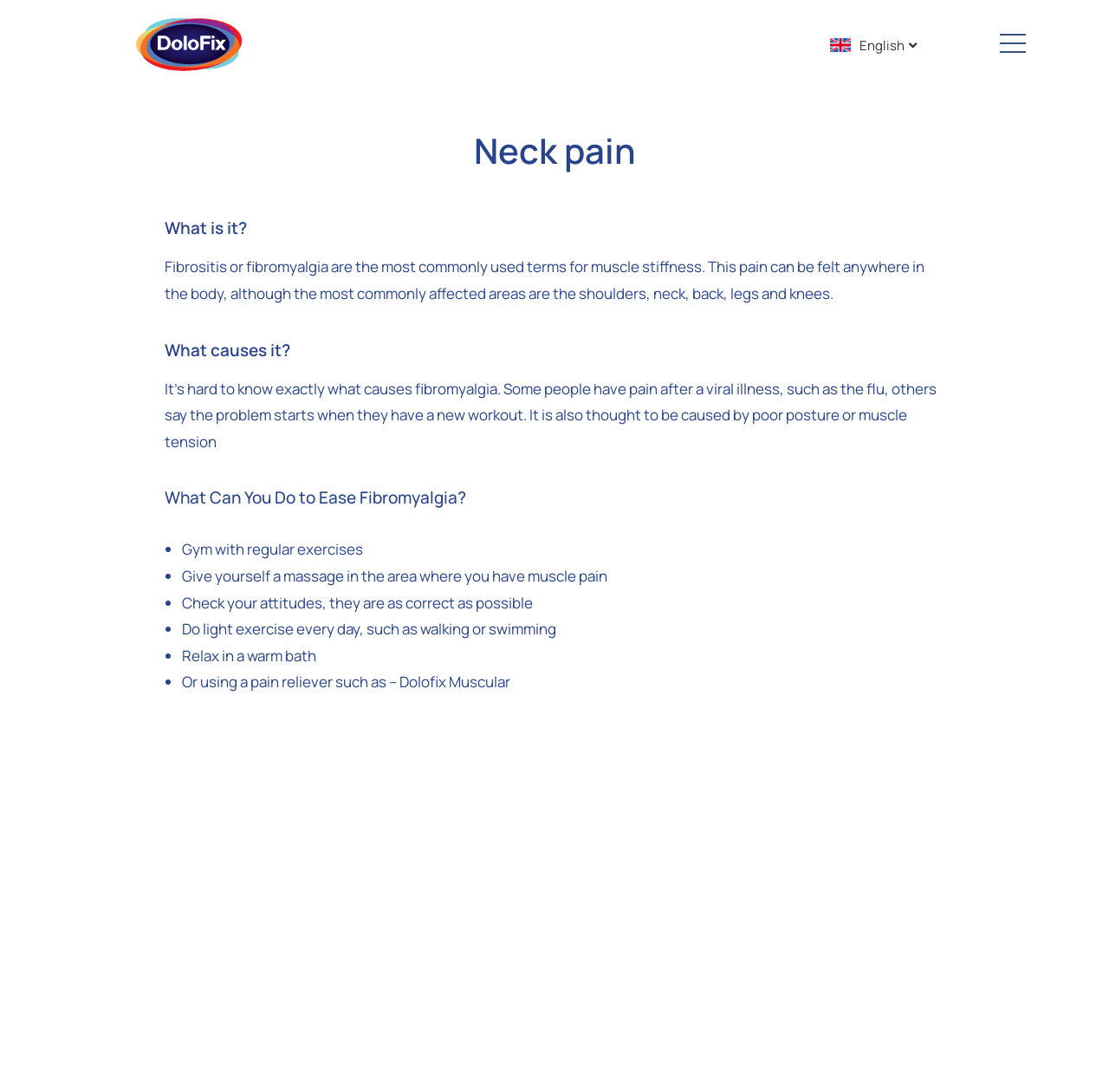How can you ease fibromyalgia?
Using the details shown in the screenshot, provide a comprehensive answer to the question.

The webpage provides a list of ways to ease fibromyalgia, including 'Gym with regular exercises', 'Give yourself a massage in the area where you have muscle pain', 'Check your attitudes, they are as correct as possible', 'Do light exercise every day, such as walking or swimming', 'Relax in a warm bath', and 'Or using a pain reliever such as – Dolofix Muscular'.